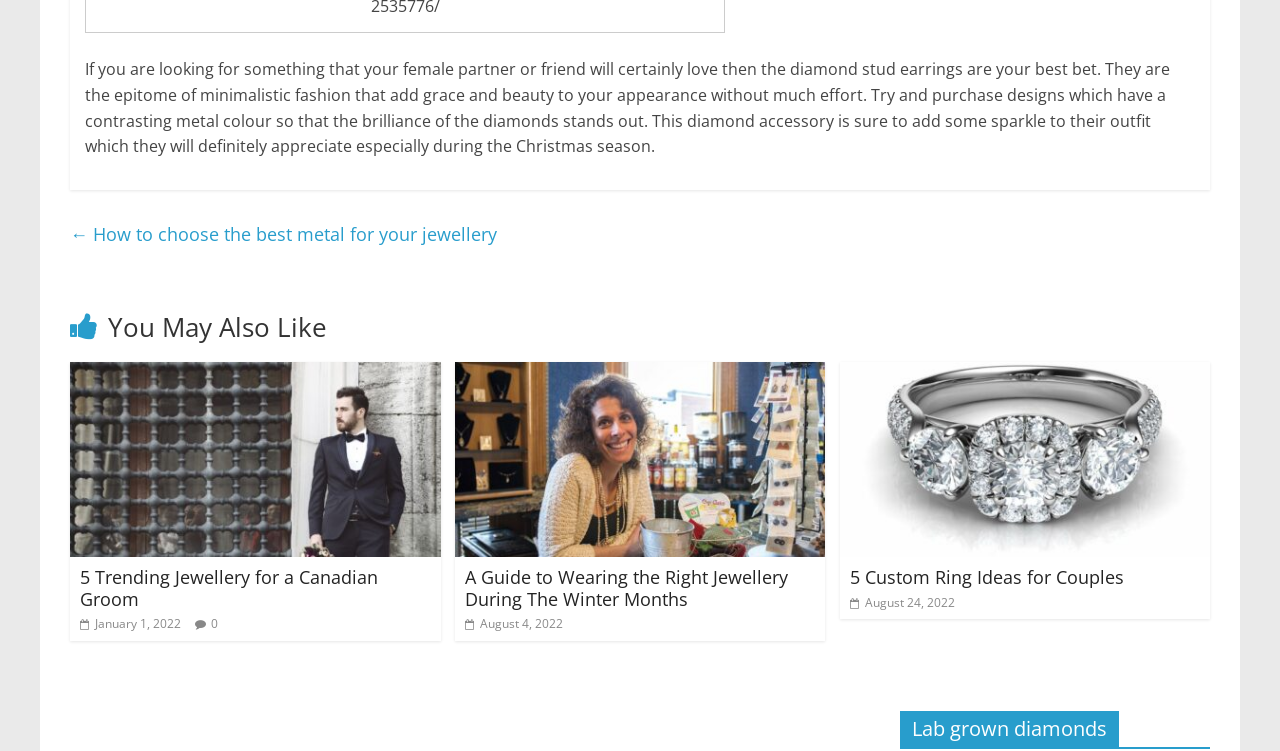Please provide a comprehensive response to the question below by analyzing the image: 
How many trending jewellery options are mentioned for a Canadian groom?

The webpage mentions '5 Trending Jewellery for a Canadian Groom' as one of the related articles, indicating that there are five trending jewellery options mentioned for a Canadian groom.